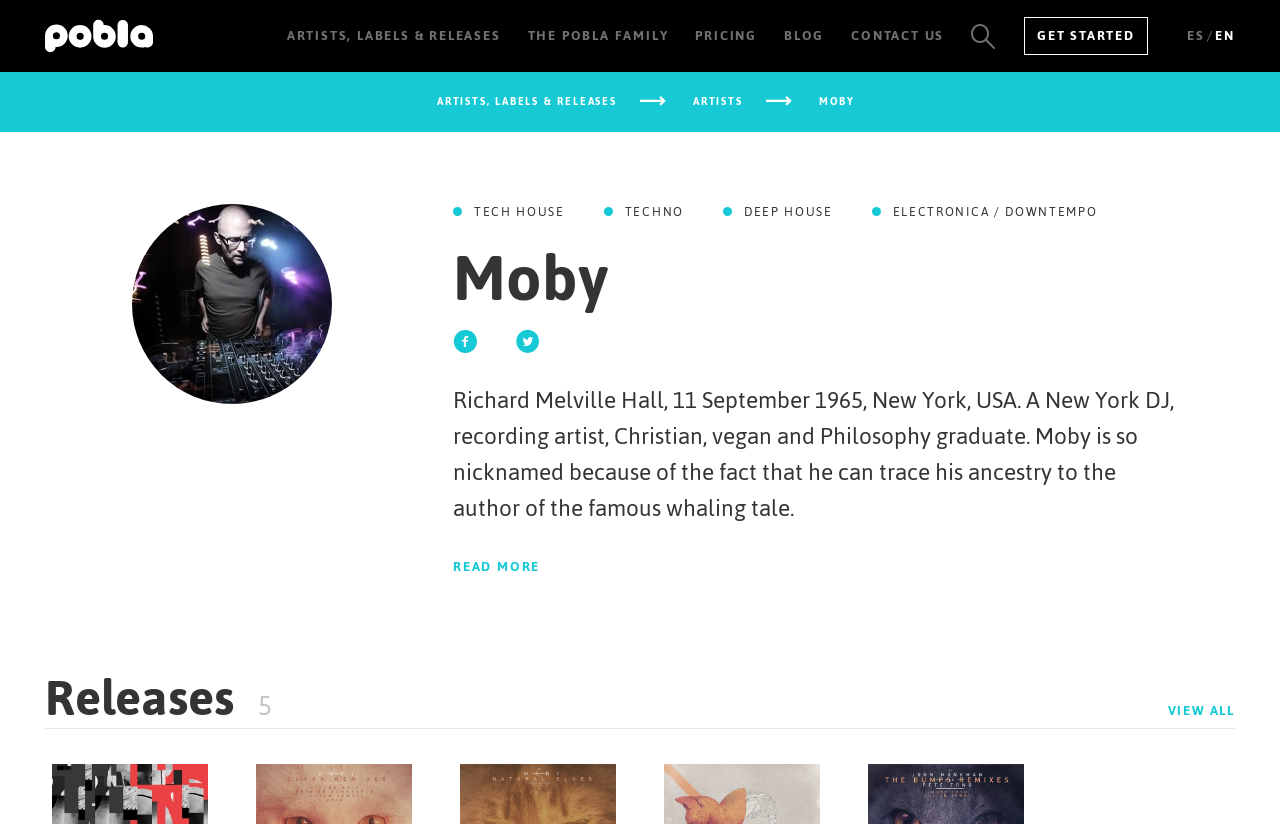Locate the bounding box coordinates of the area to click to fulfill this instruction: "View all results". The bounding box should be presented as four float numbers between 0 and 1, in the order [left, top, right, bottom].

[0.84, 0.138, 0.973, 0.182]